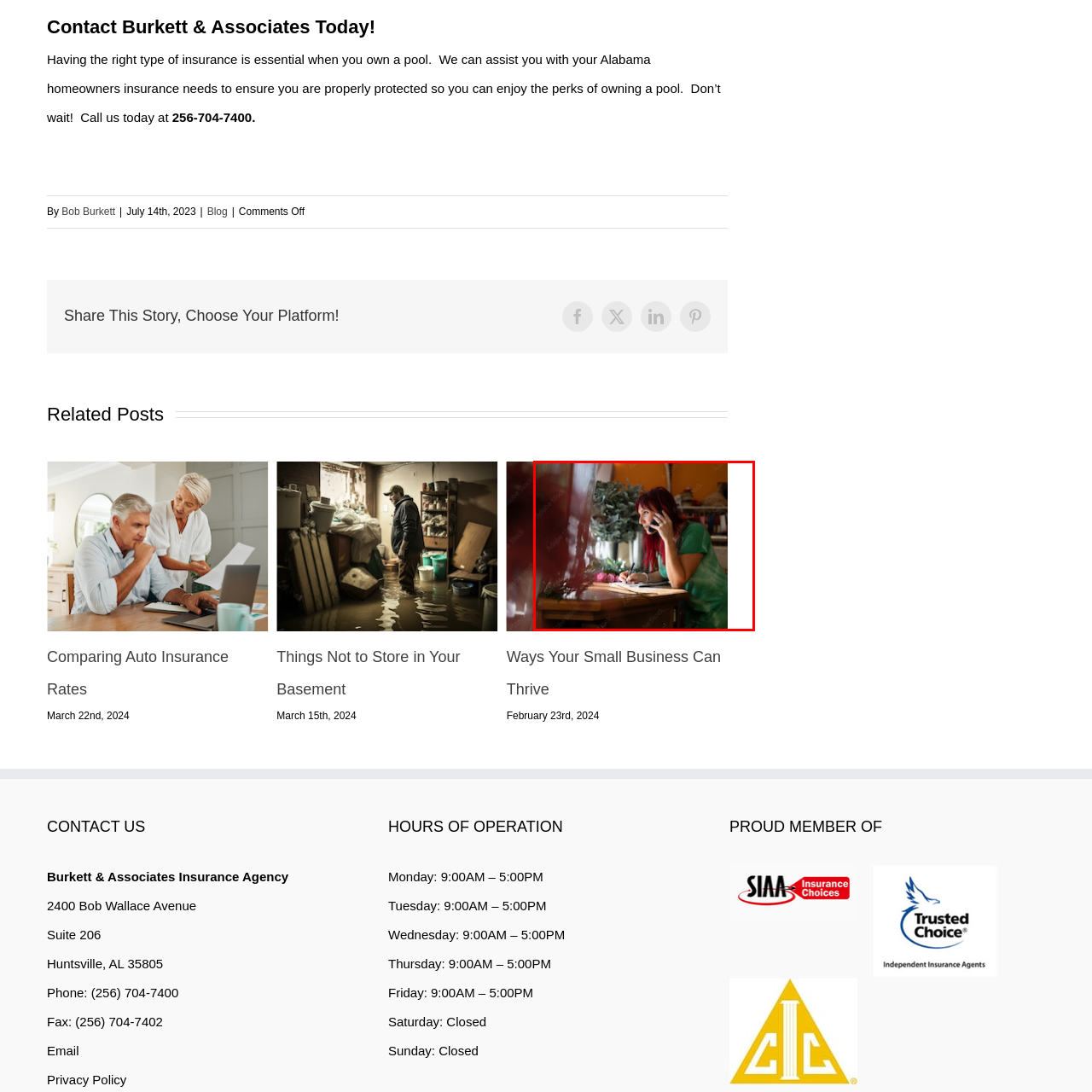What is the woman doing with her hand?
Please analyze the image within the red bounding box and respond with a detailed answer to the question.

According to the caption, the woman is 'balancing a notebook and pen in her other hand', indicating that she is multitasking and taking notes while on the phone.